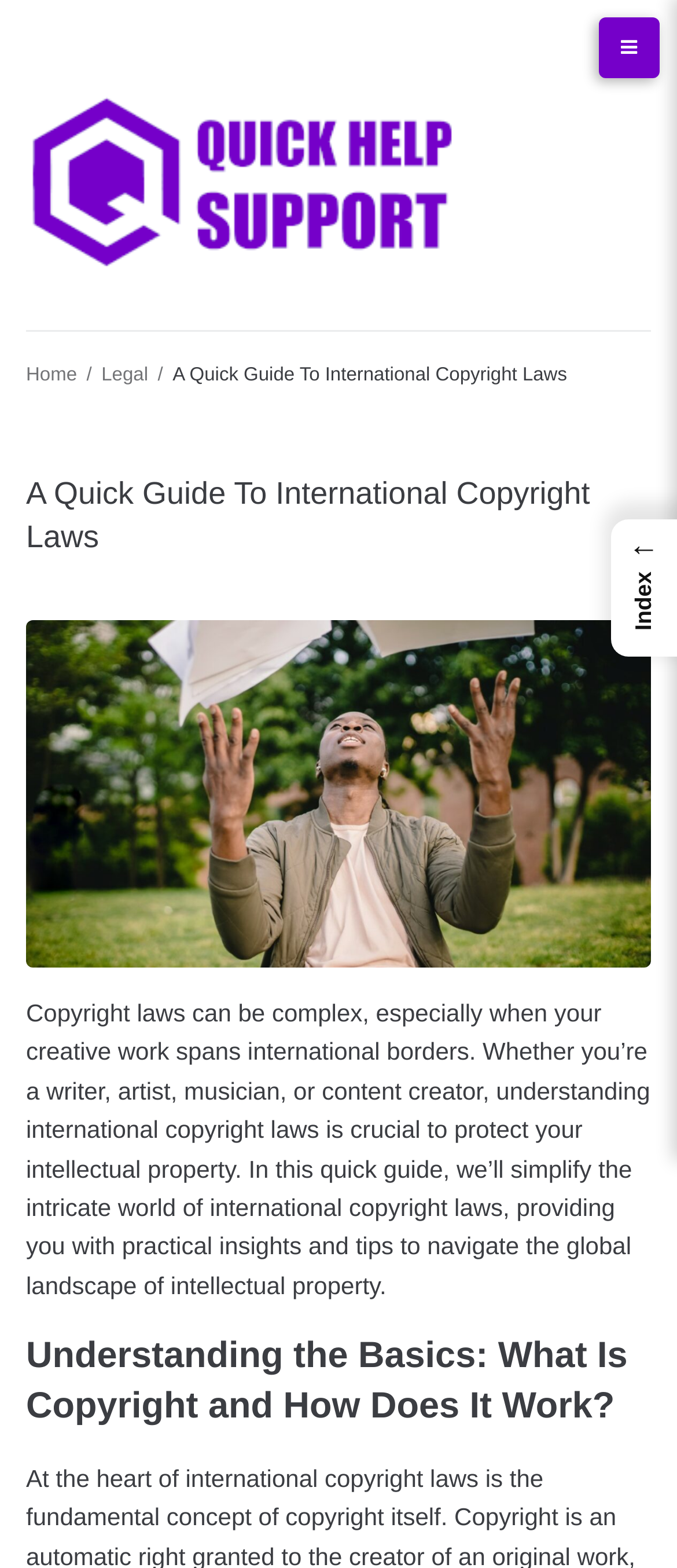What is the main topic of this webpage?
Look at the screenshot and give a one-word or phrase answer.

International Copyright Laws